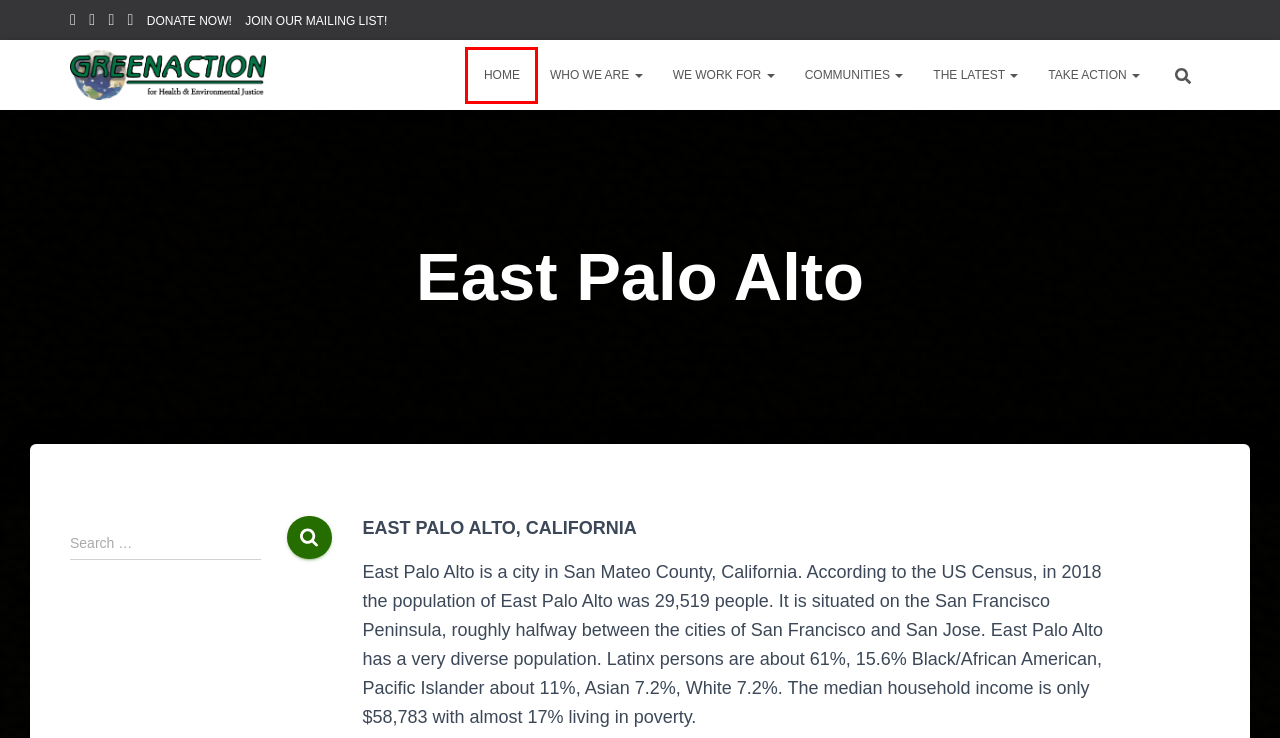Given a webpage screenshot with a red bounding box around a UI element, choose the webpage description that best matches the new webpage after clicking the element within the bounding box. Here are the candidates:
A. Take Action – Greenaction for Health and Environmental Justice
B. Greenaction: Member Profile Form
C. The Latest – Greenaction for Health and Environmental Justice
D. Greenaction for Health and Environmental Justice
E. Who We Are – Greenaction for Health and Environmental Justice
F. We Work For – Greenaction for Health and Environmental Justice
G. Our Communities – Greenaction for Health and Environmental Justice
H. Greenaction in the News – Greenaction for Health and Environmental Justice

D